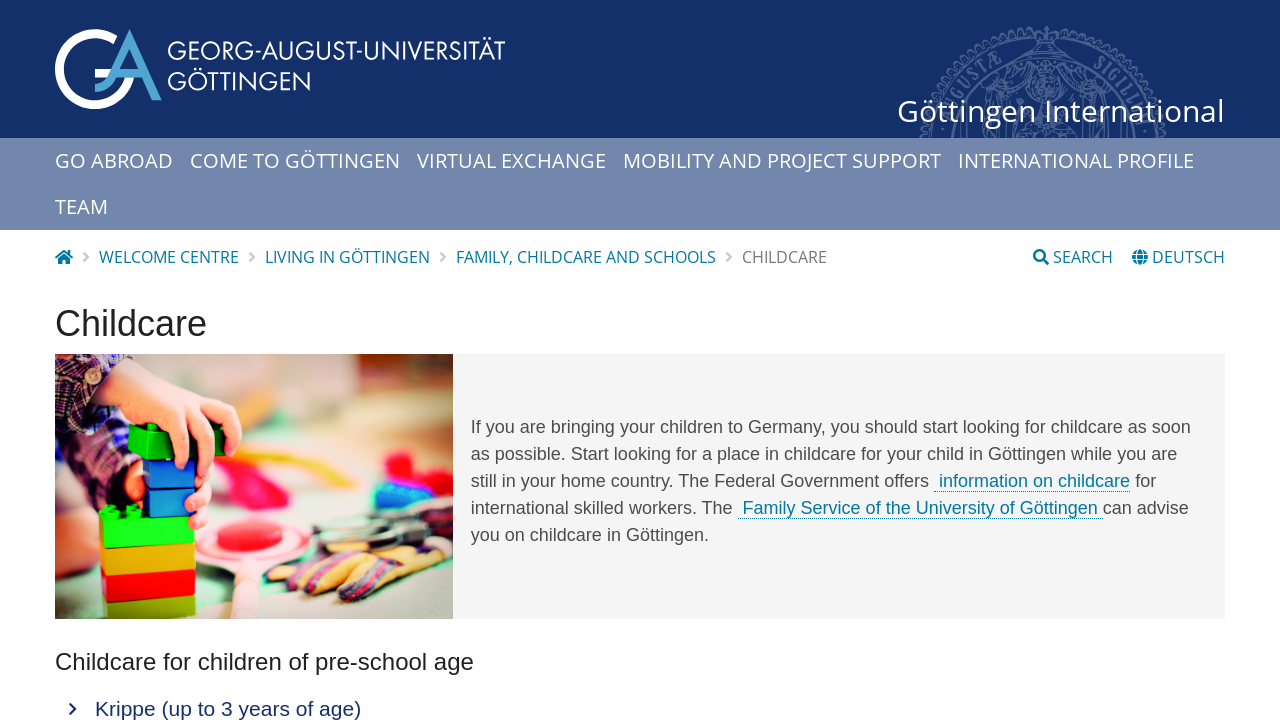Determine the bounding box coordinates of the region I should click to achieve the following instruction: "Visit the WELCOME CENTRE page". Ensure the bounding box coordinates are four float numbers between 0 and 1, i.e., [left, top, right, bottom].

[0.077, 0.339, 0.187, 0.37]